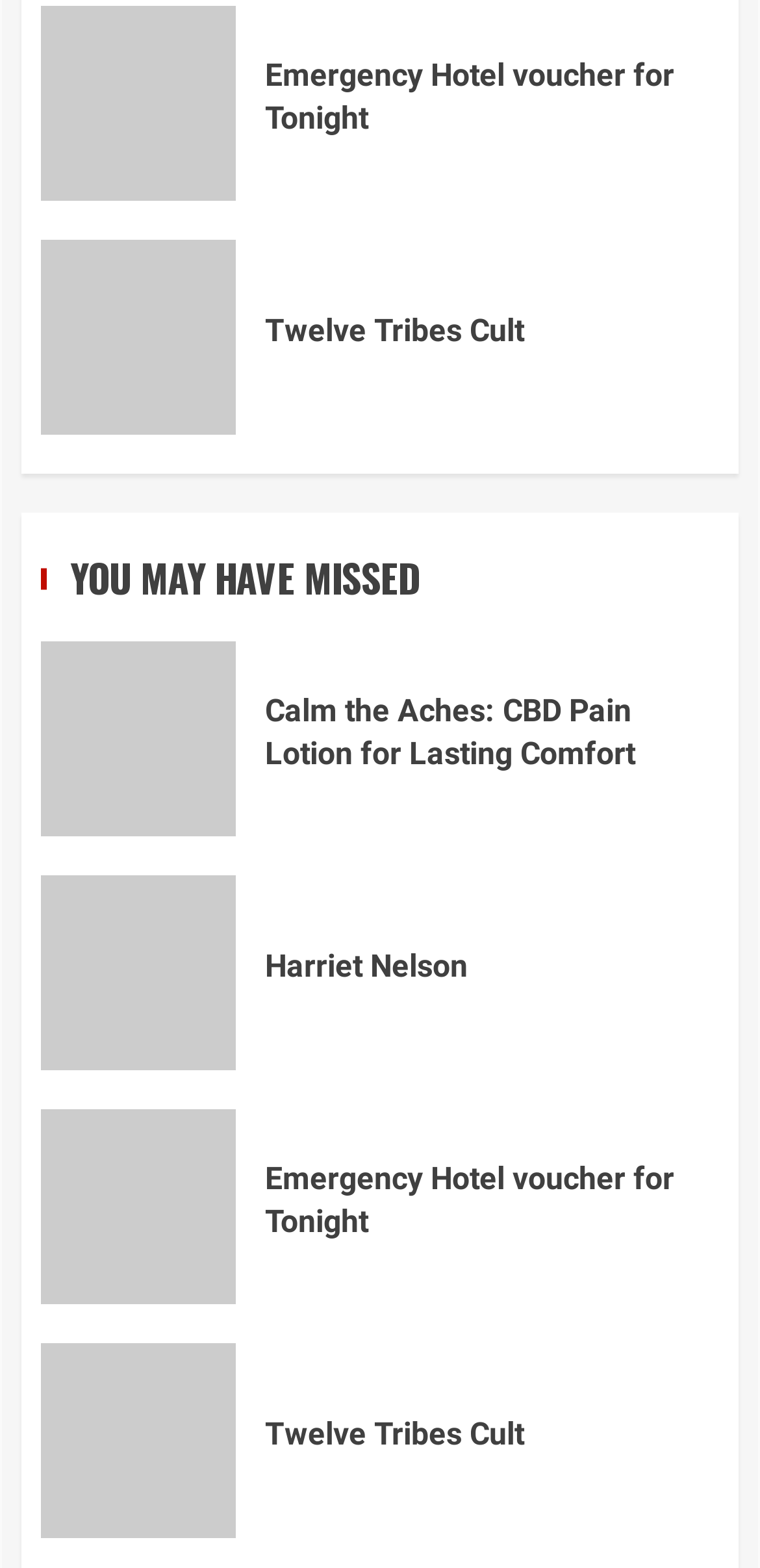Using the given description, provide the bounding box coordinates formatted as (top-left x, top-left y, bottom-right x, bottom-right y), with all values being floating point numbers between 0 and 1. Description: Harriet Nelson

[0.349, 0.604, 0.615, 0.628]